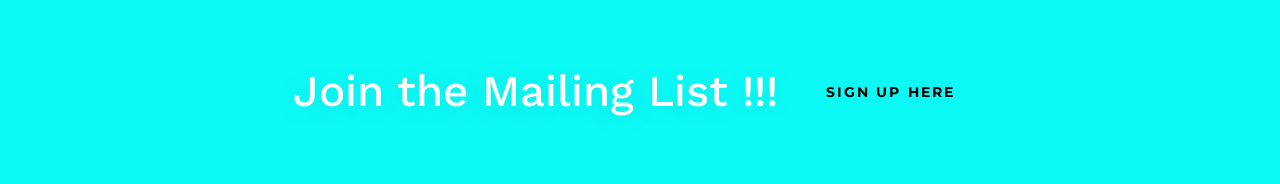What is the font color of the call-to-action?
Give a detailed explanation using the information visible in the image.

The call-to-action 'SIGN UP HERE' is displayed in a contrasting black font, which provides a clear visual distinction from the bold turquoise background and the playful font used for the main text.